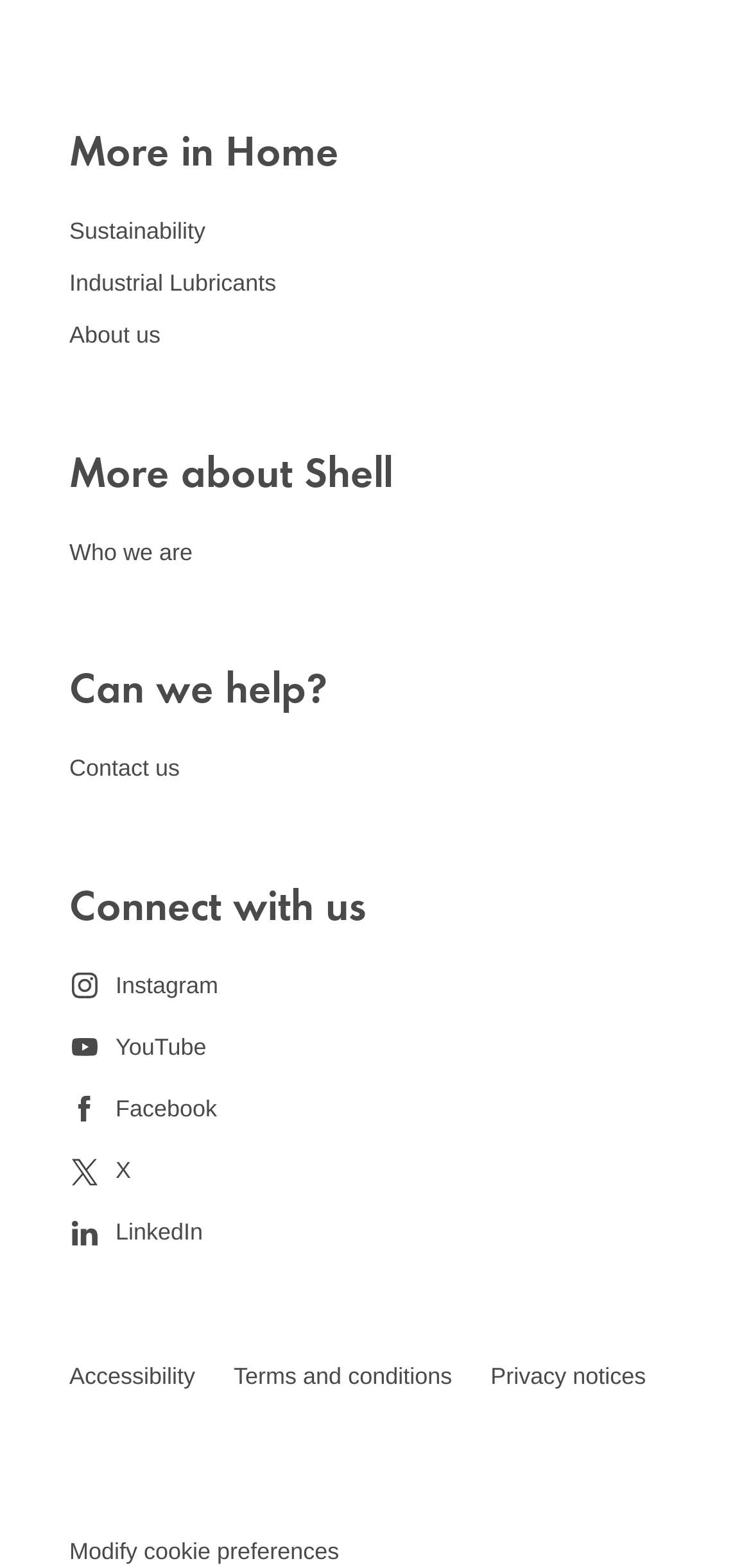How many links are there at the bottom of the page?
Provide a thorough and detailed answer to the question.

I looked at the links at the bottom of the page and found that there are three links, which are 'Accessibility', 'Terms and conditions', and 'Privacy notices'.